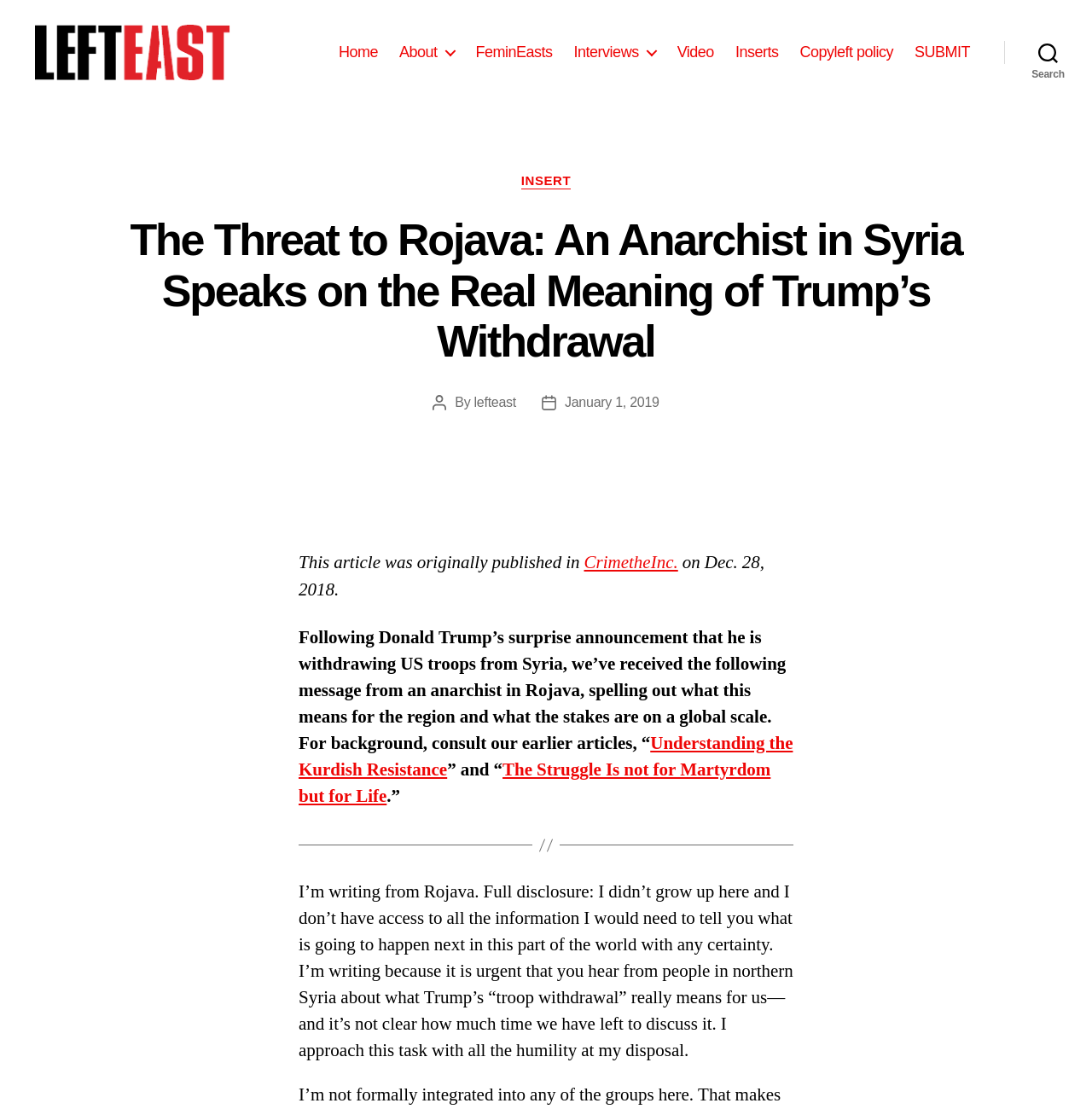Pinpoint the bounding box coordinates of the element that must be clicked to accomplish the following instruction: "Search for something". The coordinates should be in the format of four float numbers between 0 and 1, i.e., [left, top, right, bottom].

[0.92, 0.031, 1.0, 0.065]